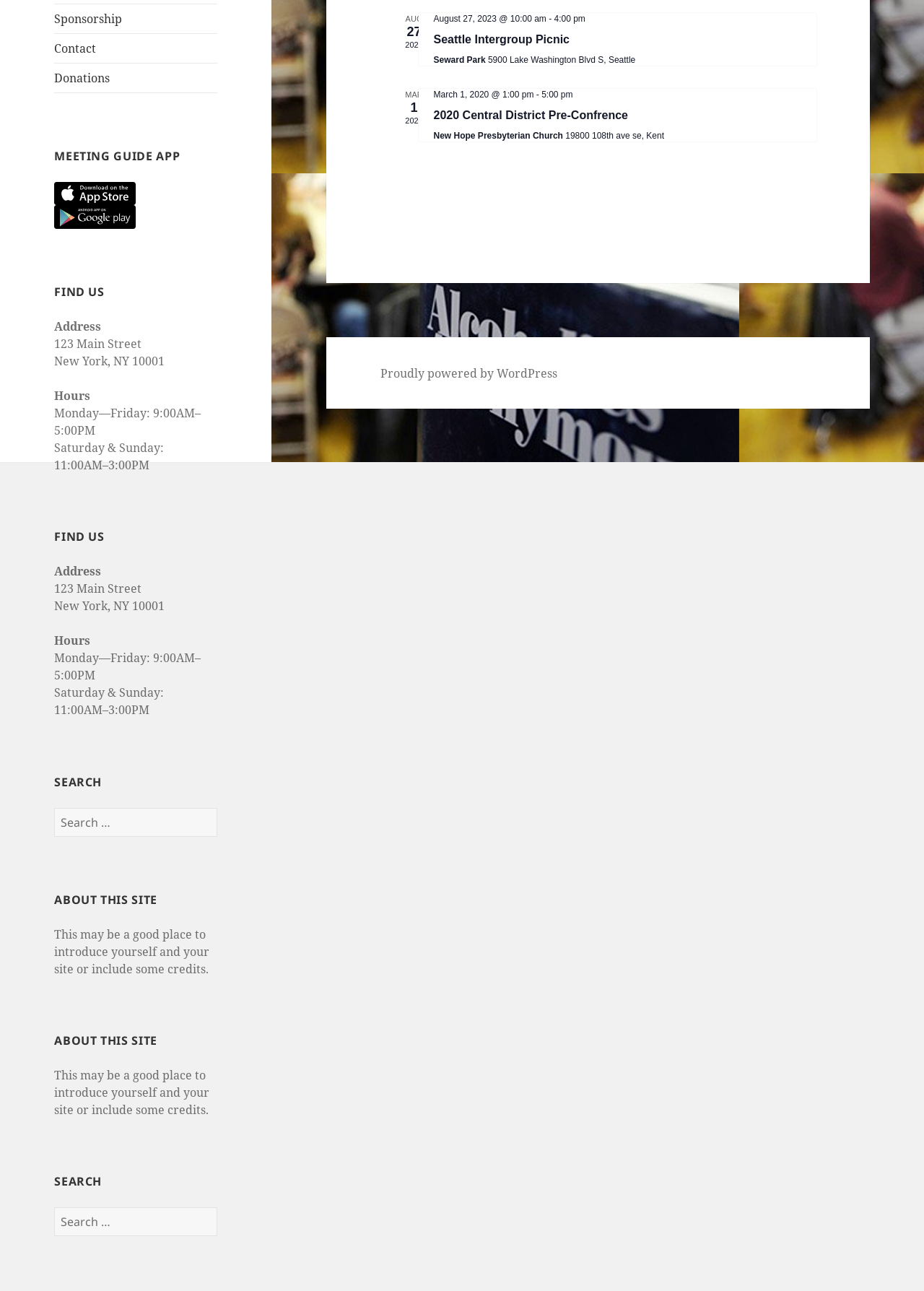Find the bounding box of the web element that fits this description: "Sponsorship".

[0.059, 0.003, 0.235, 0.025]